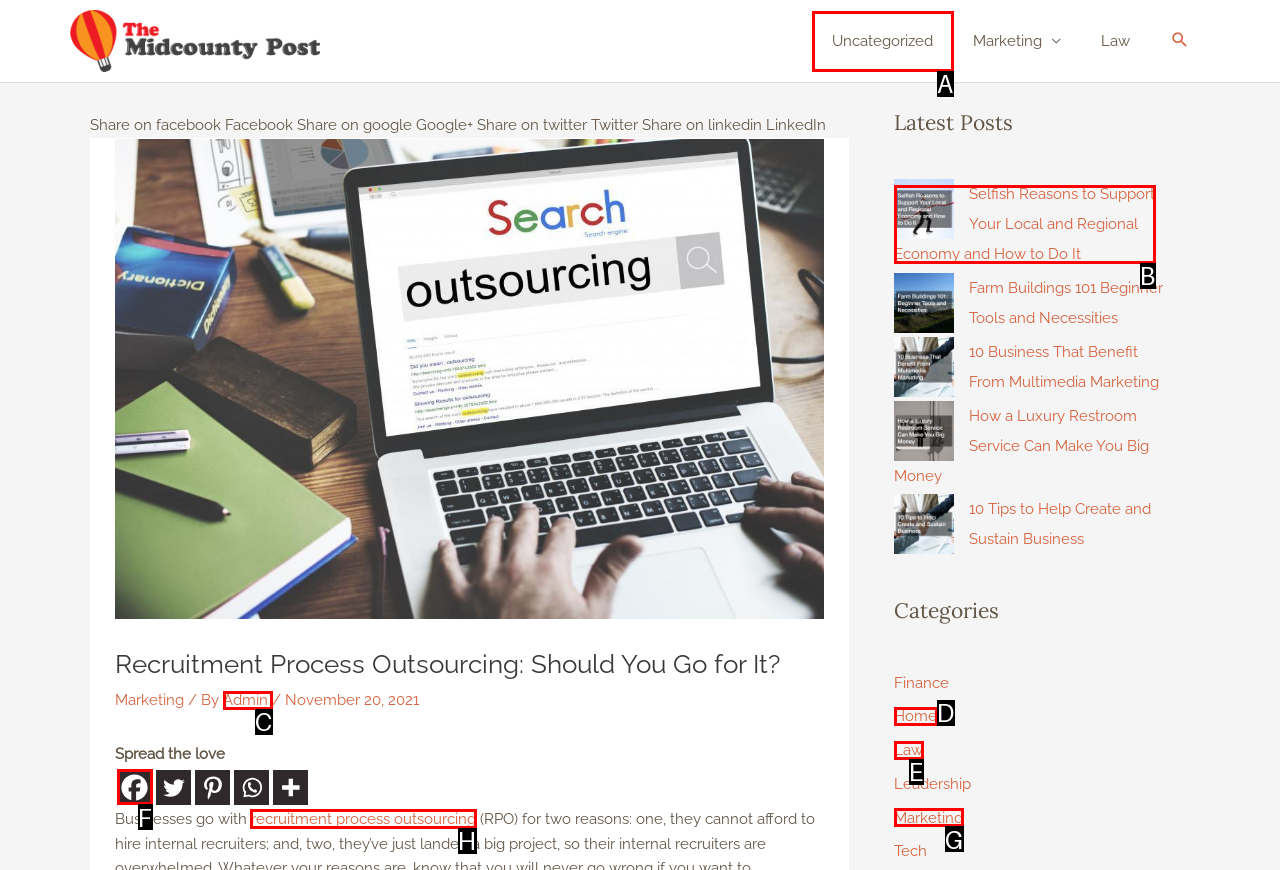Tell me which element should be clicked to achieve the following objective: Click on the link to read about recruitment process outsourcing
Reply with the letter of the correct option from the displayed choices.

H